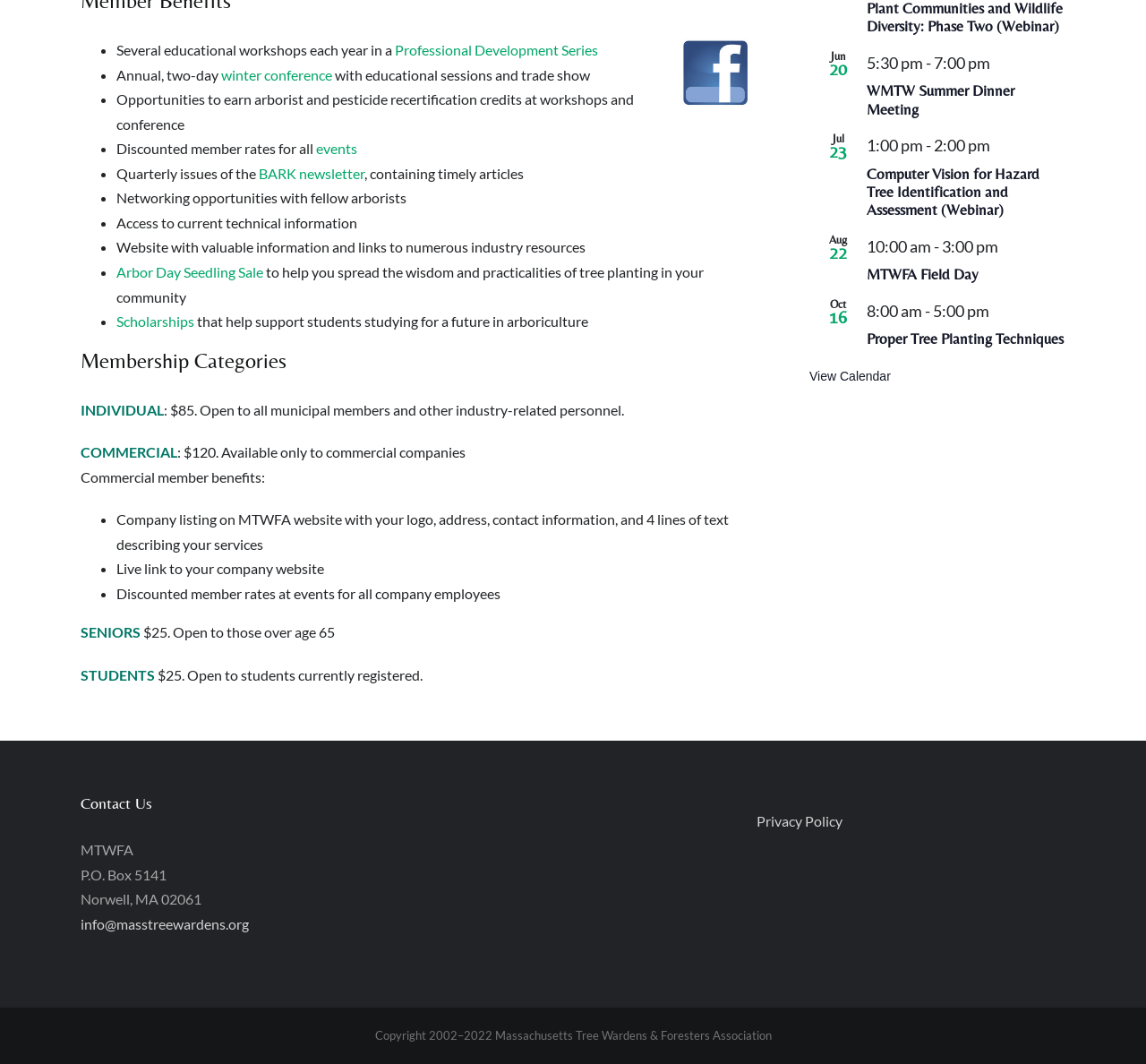Please predict the bounding box coordinates (top-left x, top-left y, bottom-right x, bottom-right y) for the UI element in the screenshot that fits the description: MTWFA Field Day

[0.756, 0.249, 0.854, 0.266]